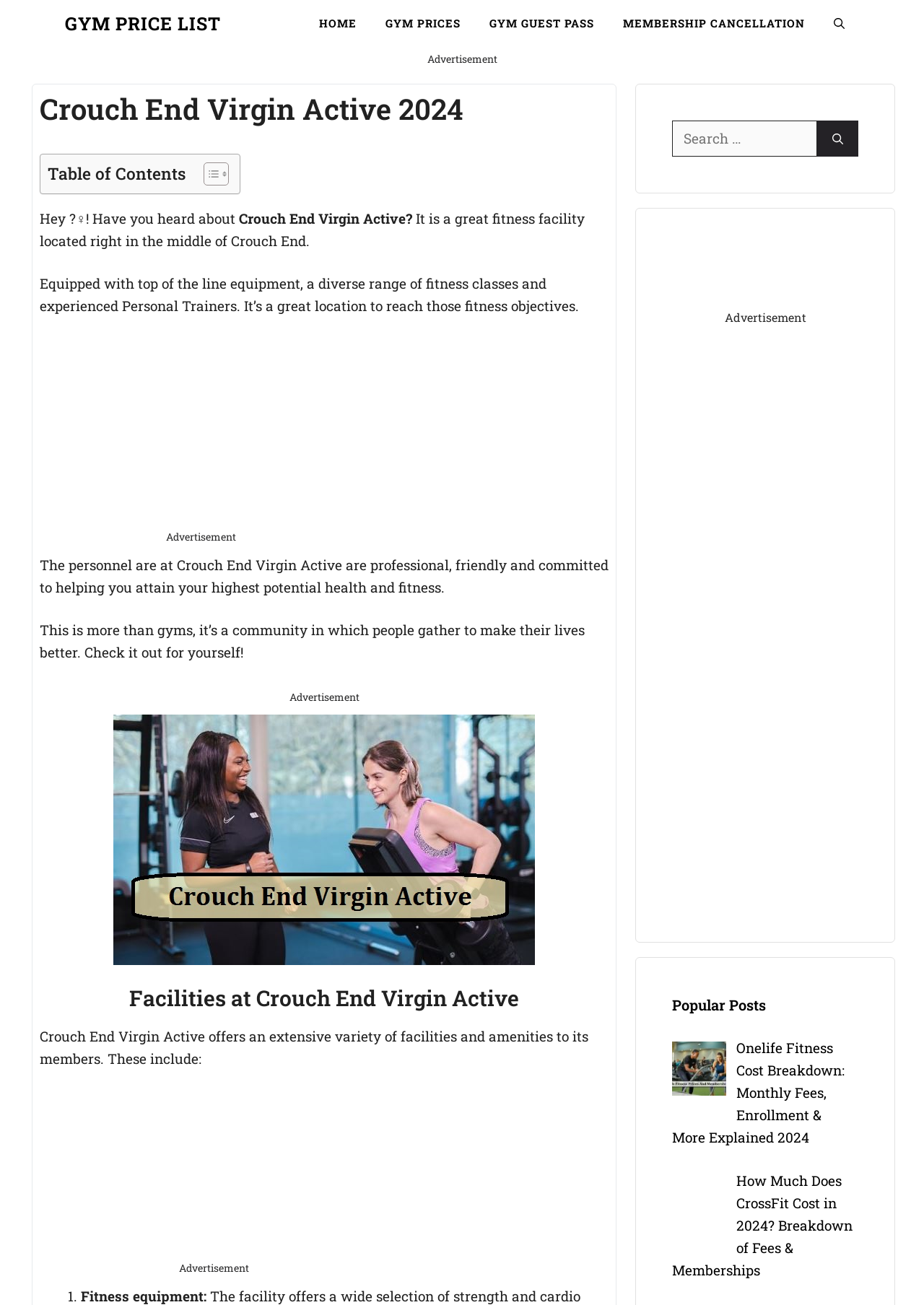Find the headline of the webpage and generate its text content.

Crouch End Virgin Active 2024